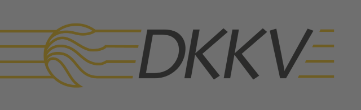What color is the background of the logo?
Use the information from the screenshot to give a comprehensive response to the question.

The caption describes the logo as having a subtle gray background, which provides a subtle contrast to the bold, dark shade of the lettering 'DKKV'.